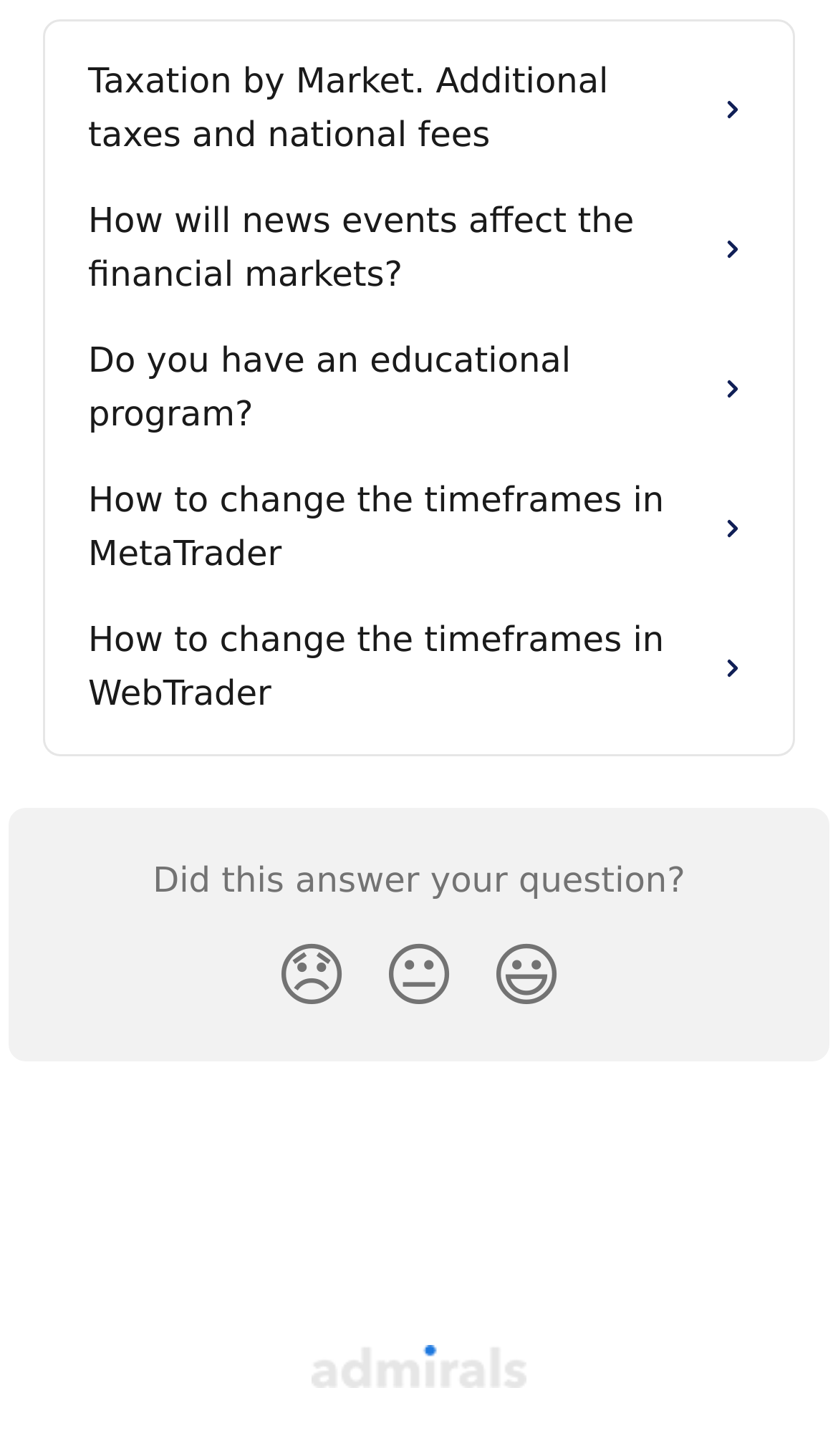How many reaction buttons are there?
Answer the question with a detailed explanation, including all necessary information.

There are three reaction buttons on the webpage, namely 'Disappointed Reaction', 'Neutral Reaction', and 'Smiley Reaction', each with a corresponding emoji.